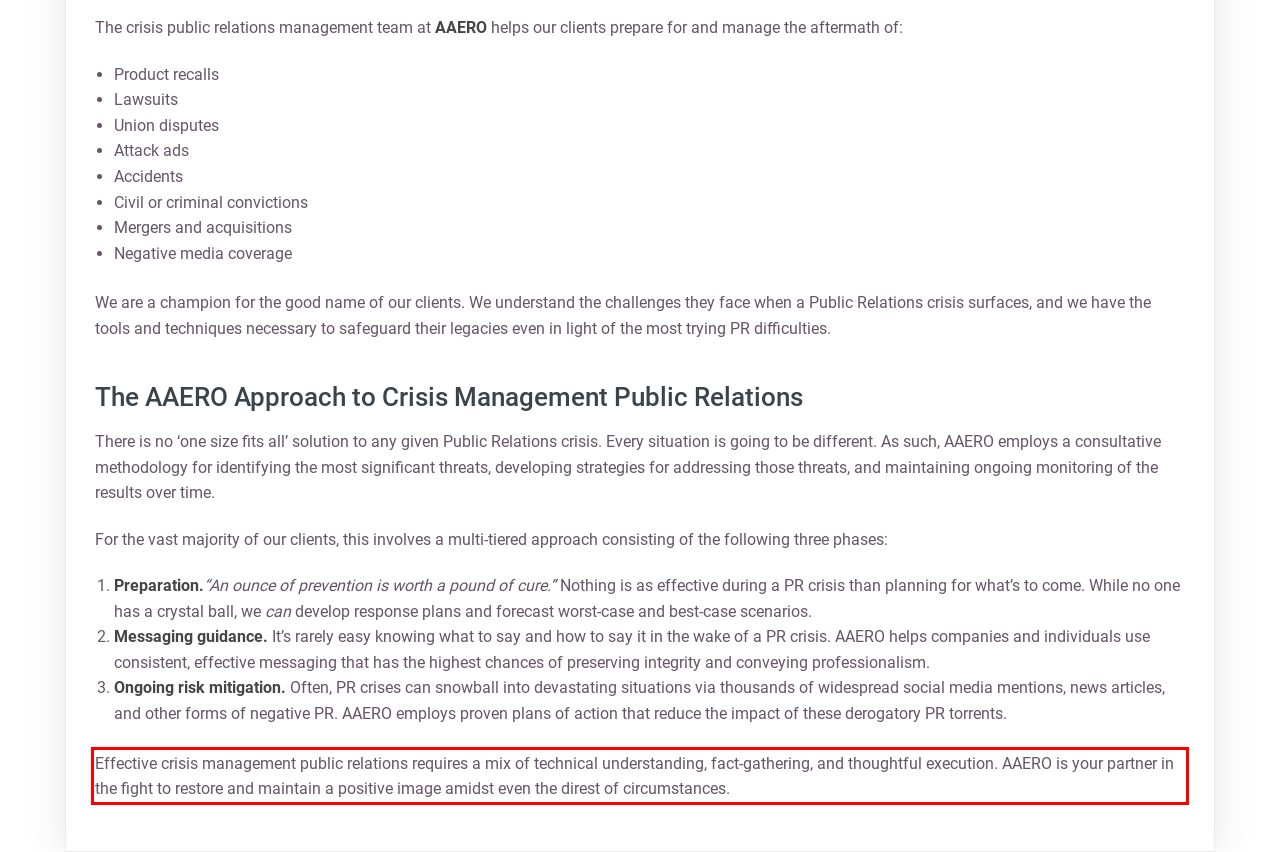You are given a screenshot showing a webpage with a red bounding box. Perform OCR to capture the text within the red bounding box.

Effective crisis management public relations requires a mix of technical understanding, fact-gathering, and thoughtful execution. AAERO is your partner in the fight to restore and maintain a positive image amidst even the direst of circumstances.